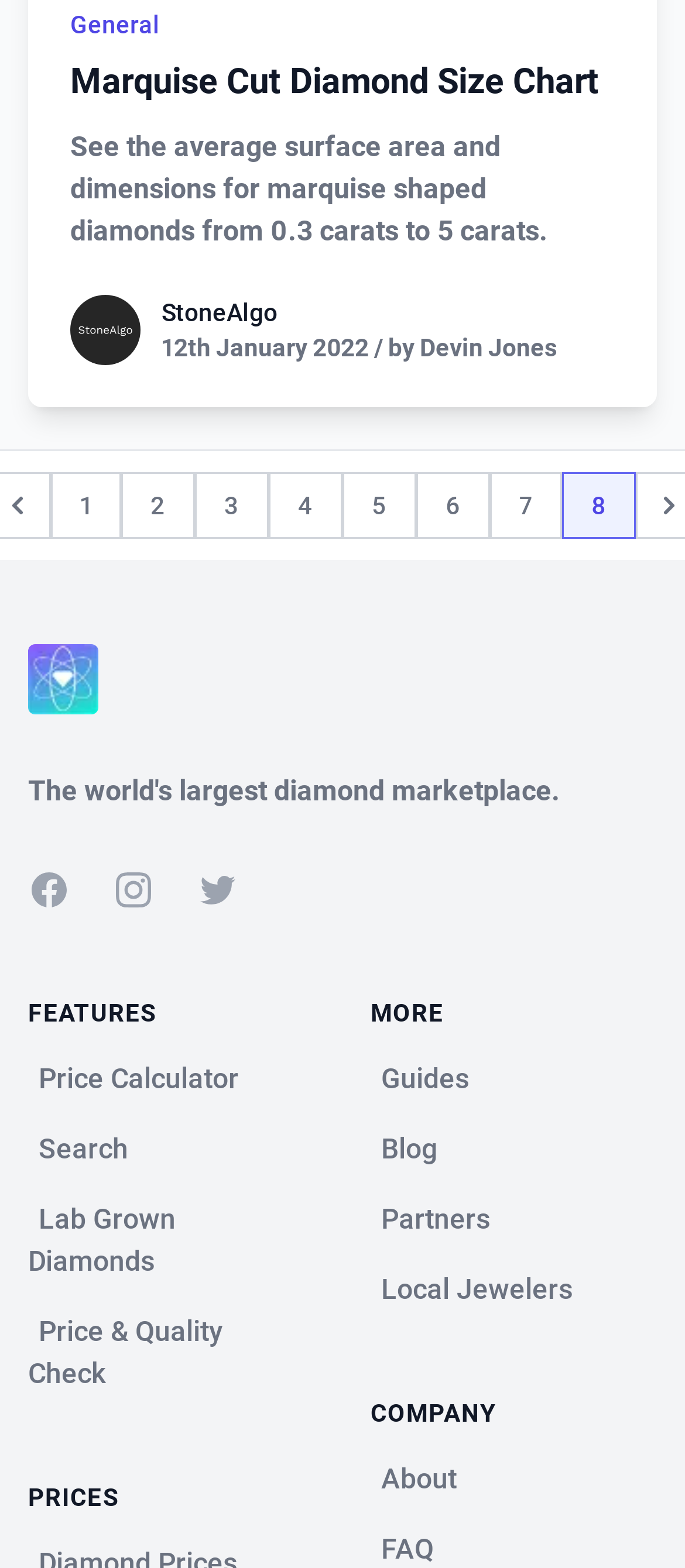Give a one-word or short phrase answer to the question: 
What is the date mentioned on the webpage?

12th January 2022